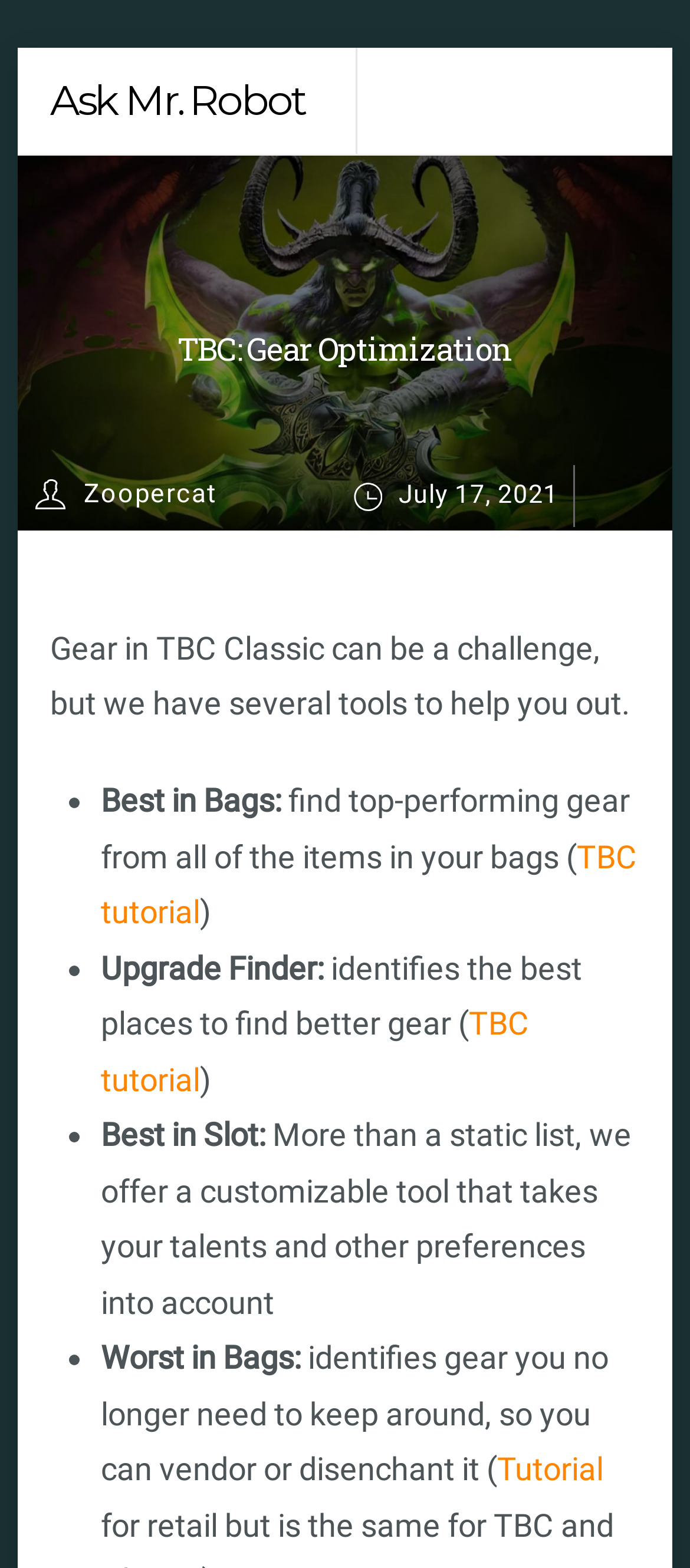Please extract the webpage's main title and generate its text content.

TBC: Gear Optimization